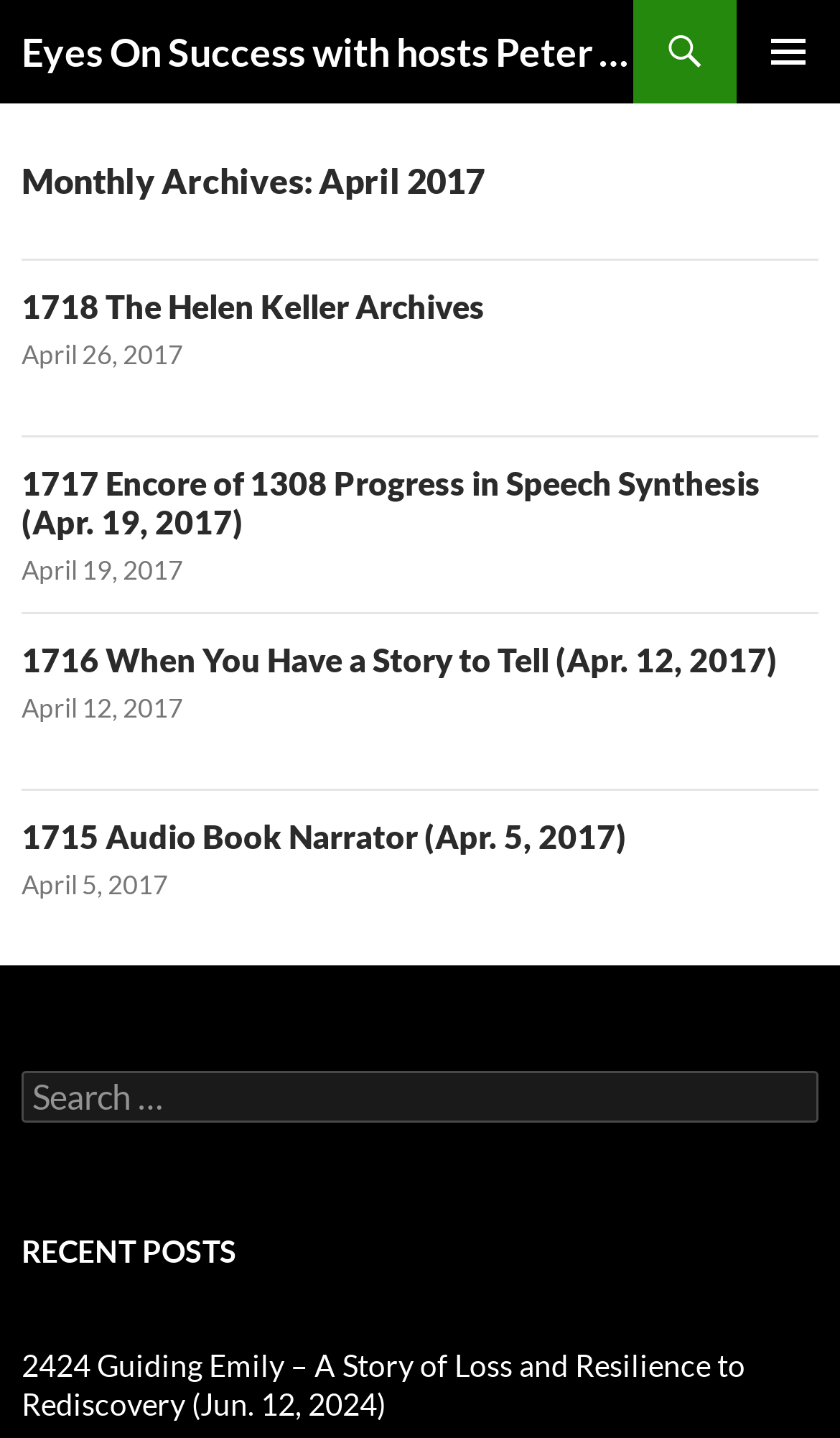How many articles are listed on this page?
Use the image to answer the question with a single word or phrase.

4